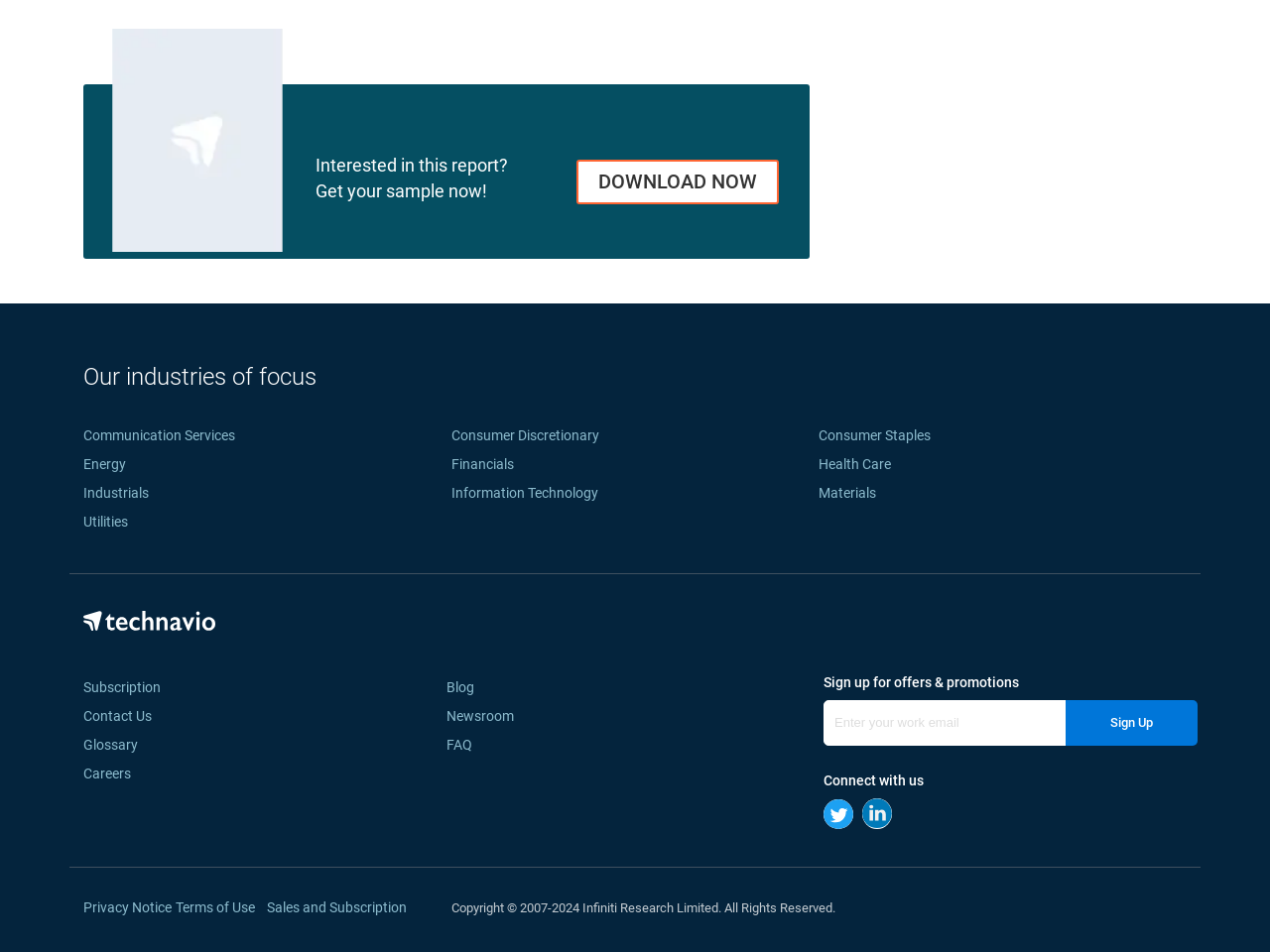Provide a short answer using a single word or phrase for the following question: 
What is the topic of the report?

Voice Assistant Application Market